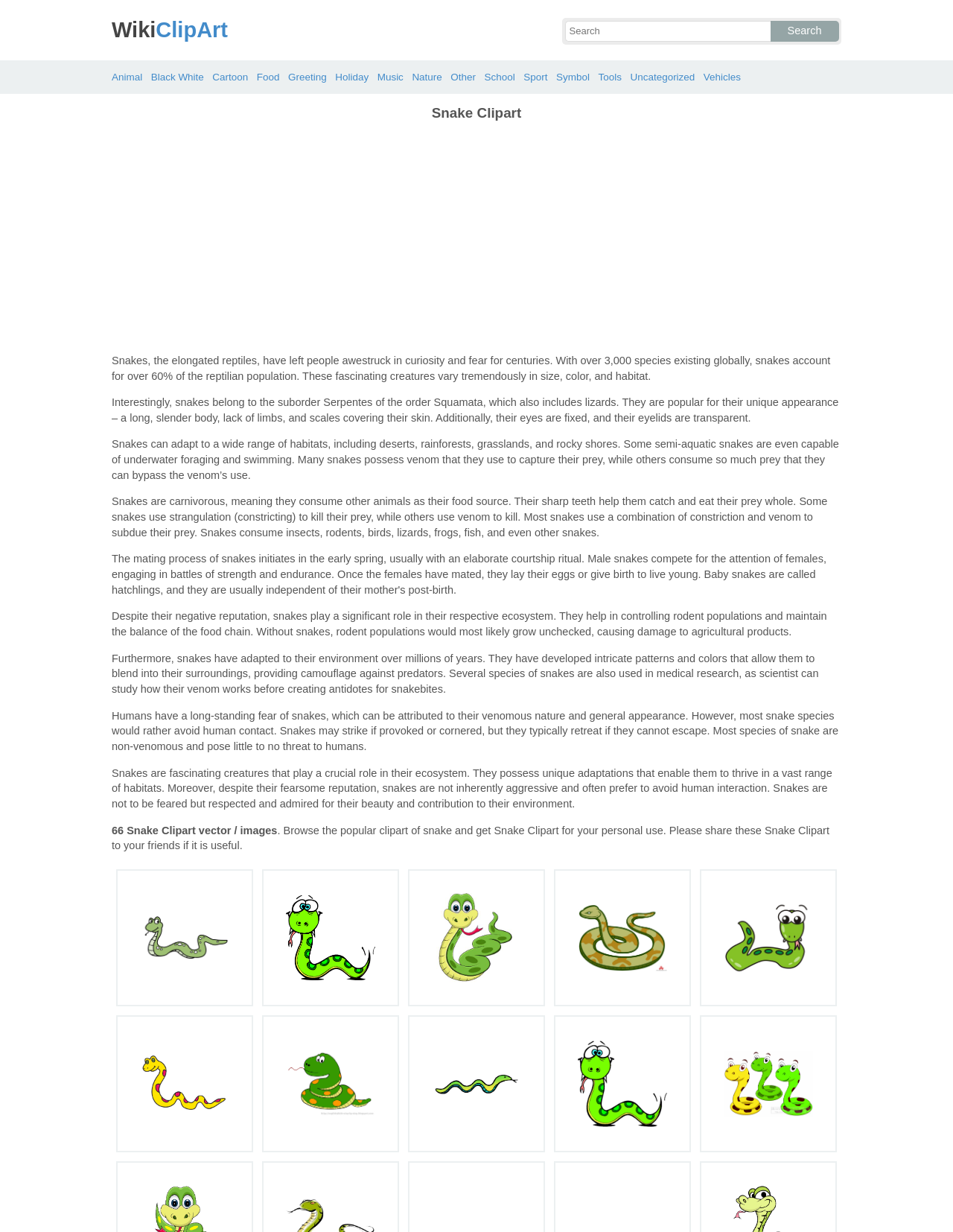Provide a one-word or short-phrase response to the question:
What is the main topic of this webpage?

Snake Clipart